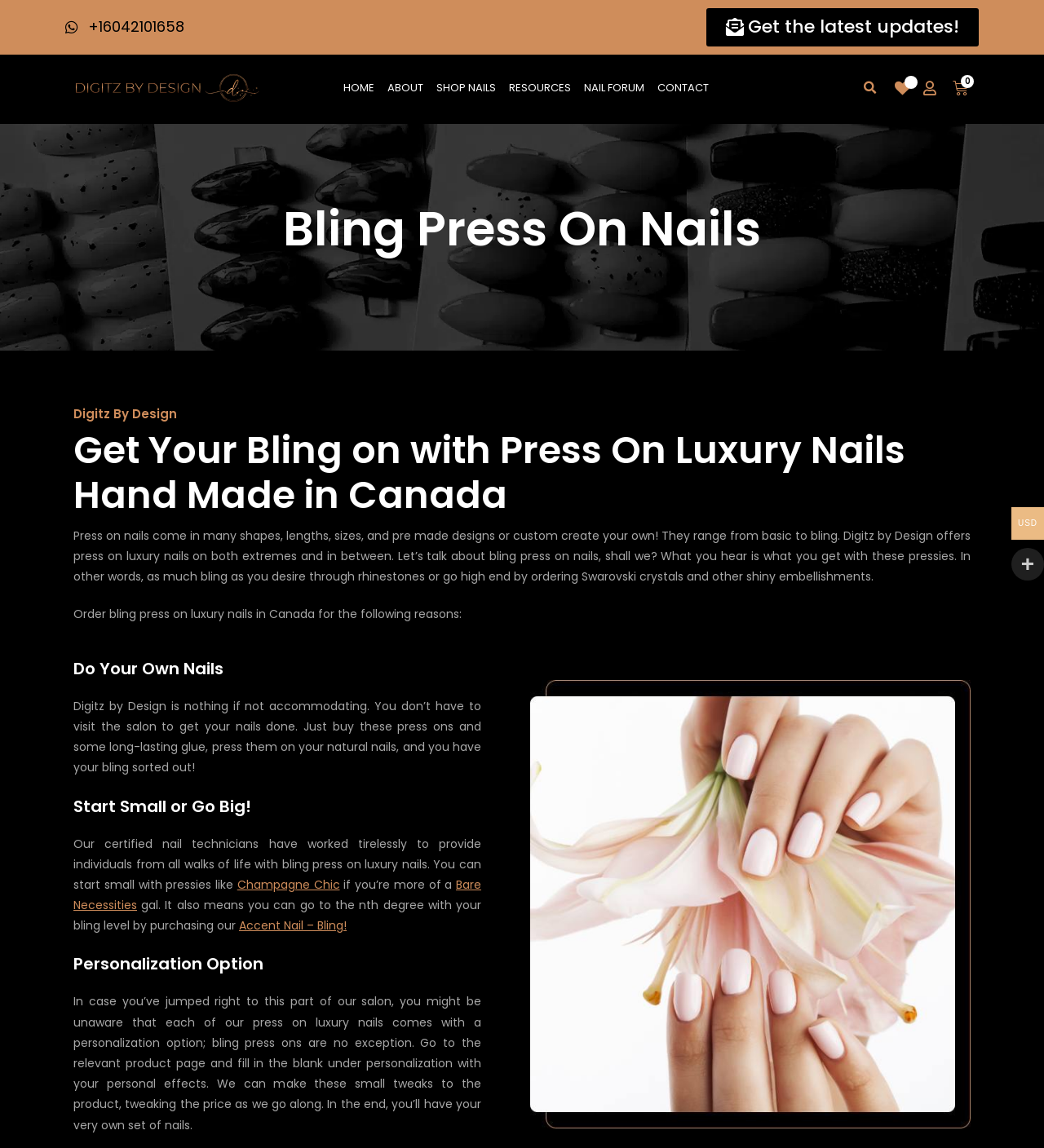Utilize the information from the image to answer the question in detail:
What is the purpose of the 'Get the latest updates!' button?

The purpose of the 'Get the latest updates!' button can be inferred from its text content, which suggests that clicking the button will provide the user with the latest updates, possibly related to the company or its products.